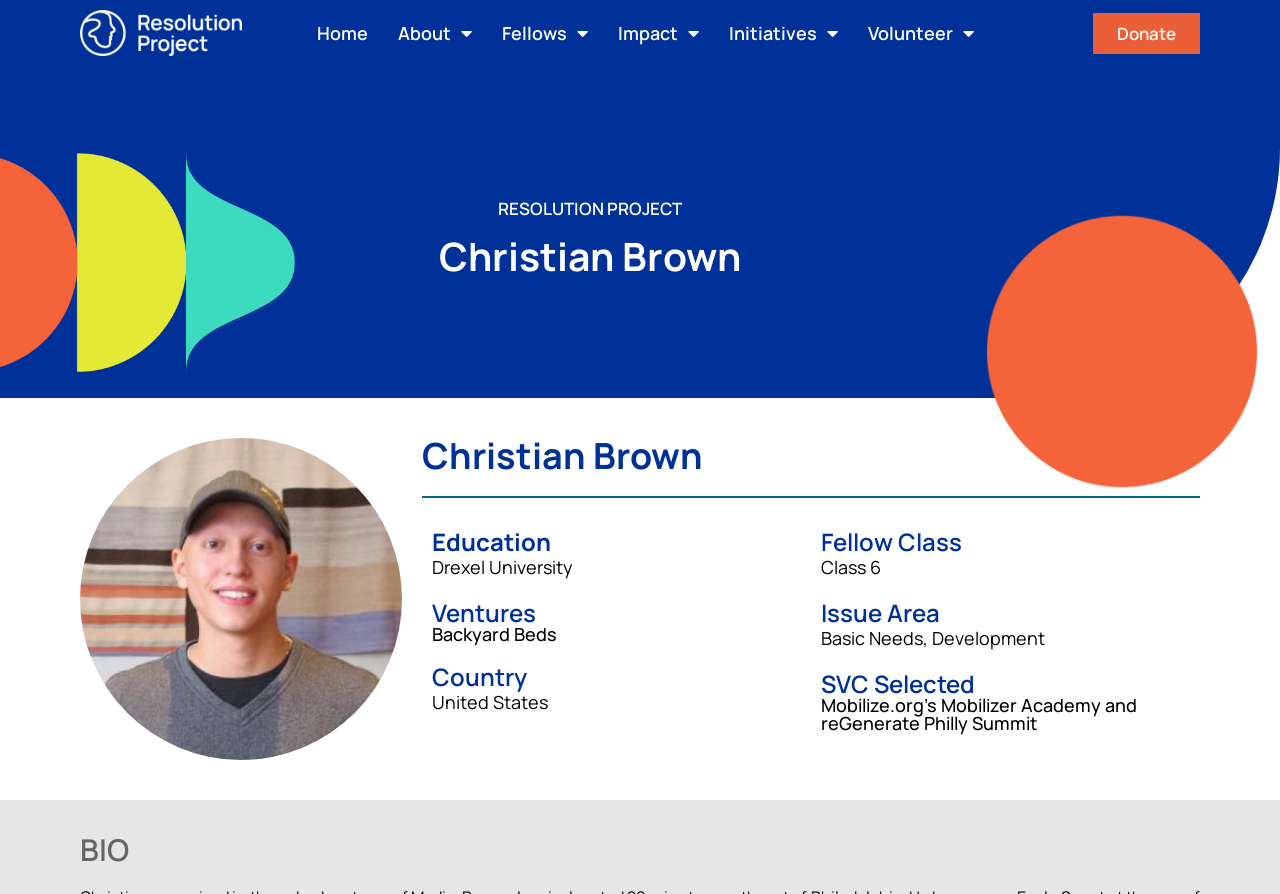Can you identify the bounding box coordinates of the clickable region needed to carry out this instruction: 'Donate to the Resolution Project'? The coordinates should be four float numbers within the range of 0 to 1, stated as [left, top, right, bottom].

[0.854, 0.014, 0.937, 0.06]